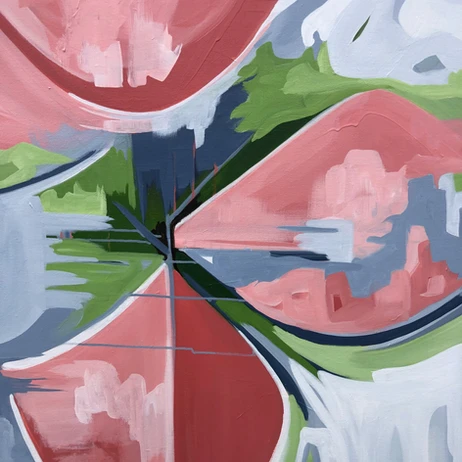By analyzing the image, answer the following question with a detailed response: What is the background color of the painting?

The caption states that the composition features large, soft-edged forms in shades of pink and green against a backdrop of lighter greens and whites, which implies that the background of the painting is colored in lighter greens and whites.